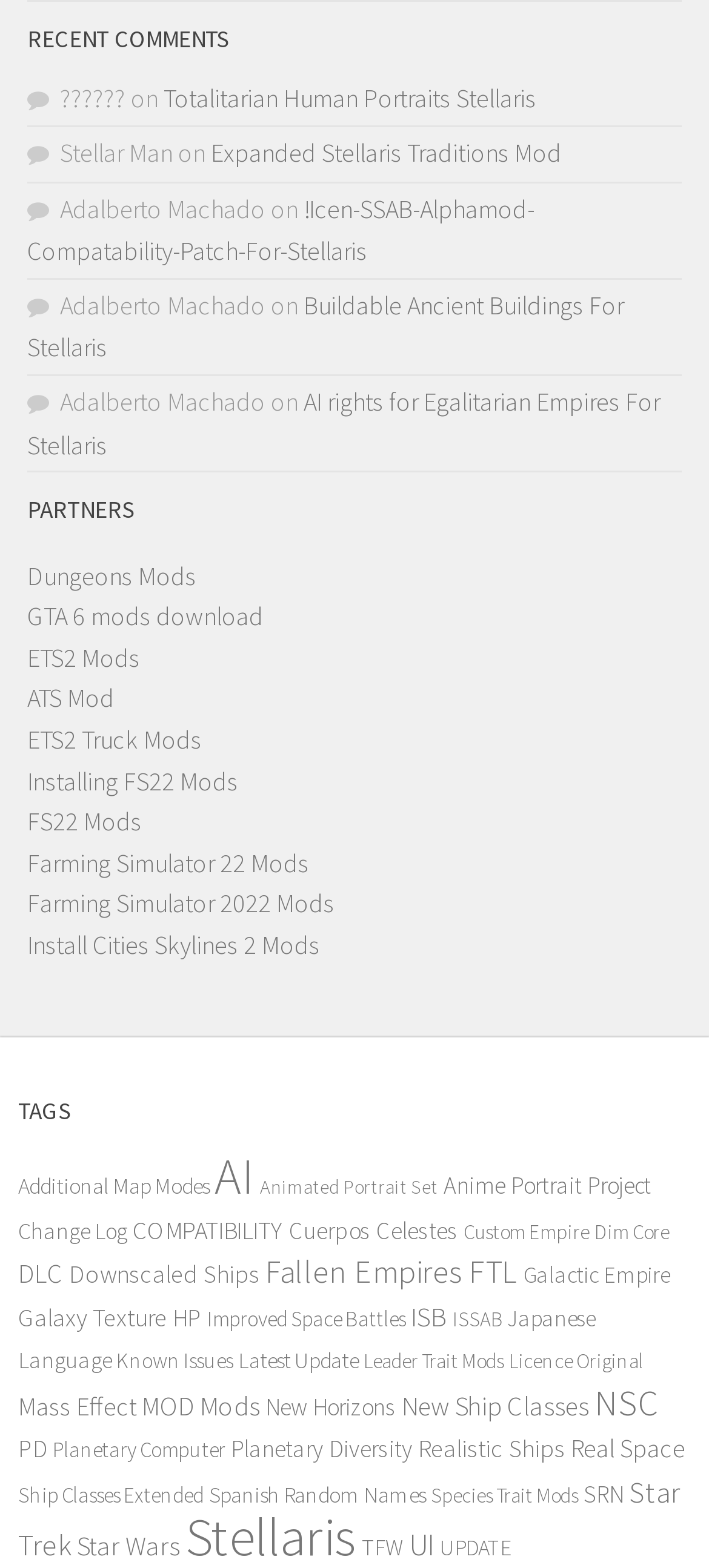Provide your answer in one word or a succinct phrase for the question: 
What is the name of the author who commented on 'Totalitarian Human Portraits Stellaris'?

Stellar Man